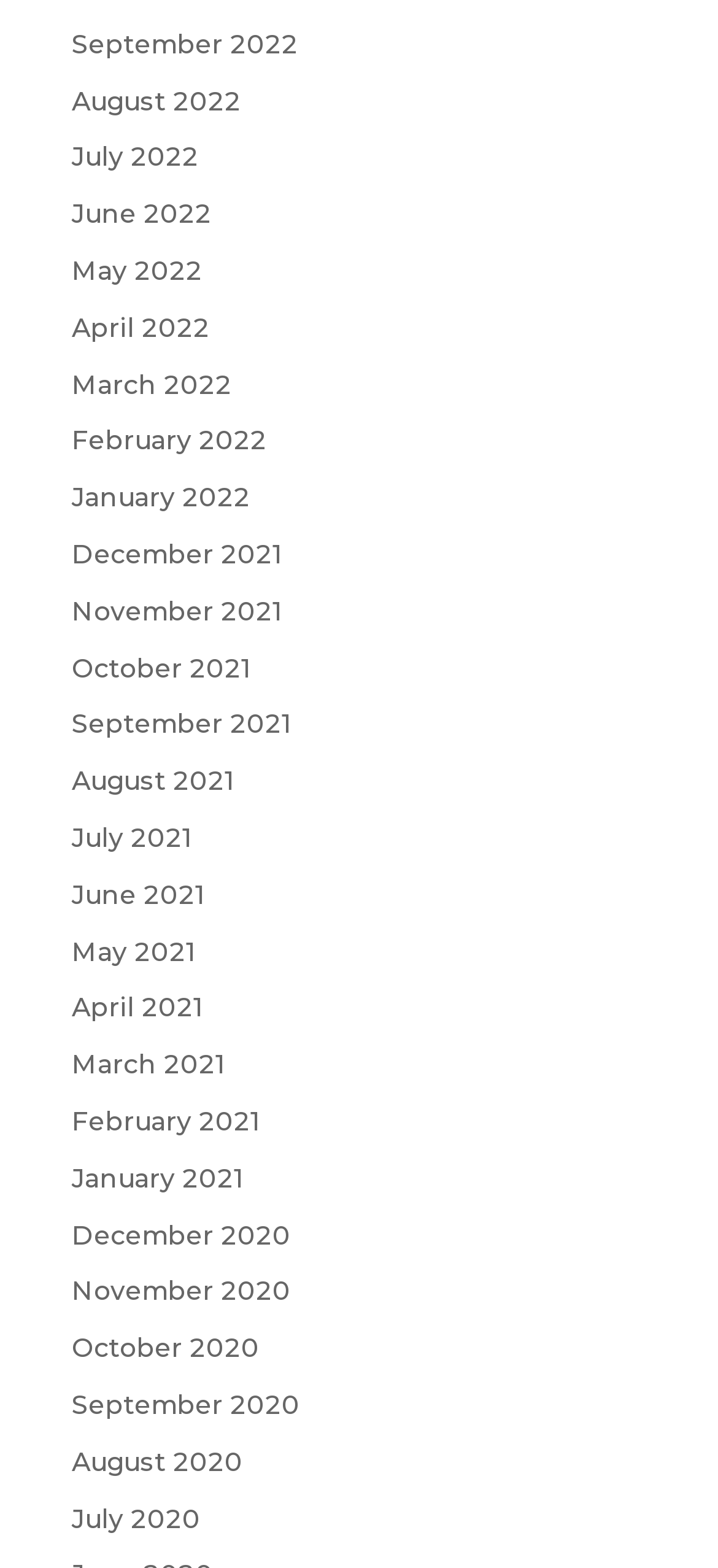Using the elements shown in the image, answer the question comprehensively: What is the most recent month listed?

By examining the list of links, I can see that the most recent month listed is September 2022, which is the first link in the list.